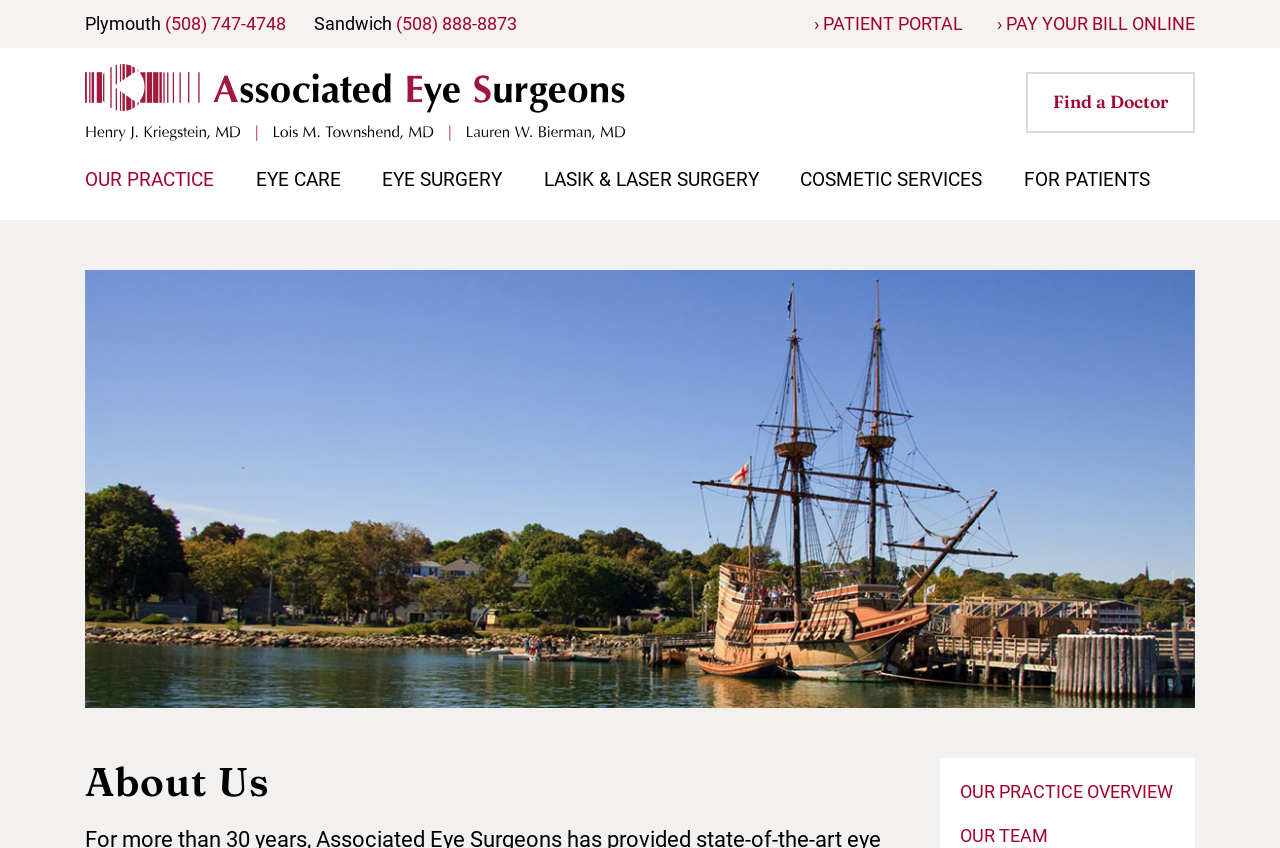Please give a one-word or short phrase response to the following question: 
How can patients access their portal?

Through the PATIENT PORTAL link